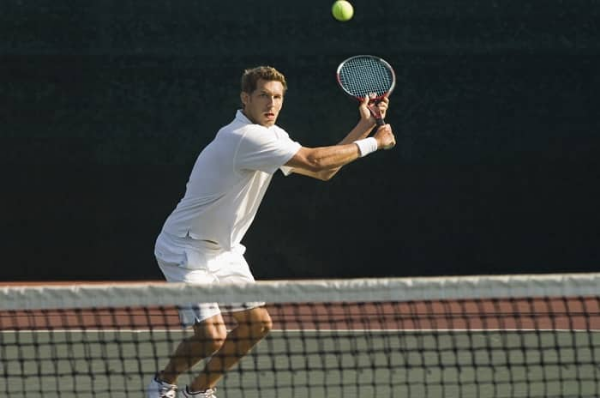What is the color of the fence in the background?
Using the image, provide a detailed and thorough answer to the question.

The answer can be obtained by analyzing the description of the image, which states that the 'backdrop features a dark green fence'. This indicates that the fence is dark green in color.